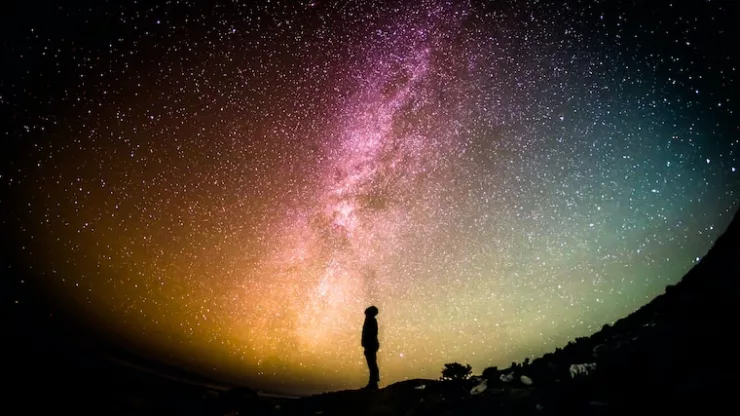What is the figure in the image doing?
Provide a short answer using one word or a brief phrase based on the image.

Standing